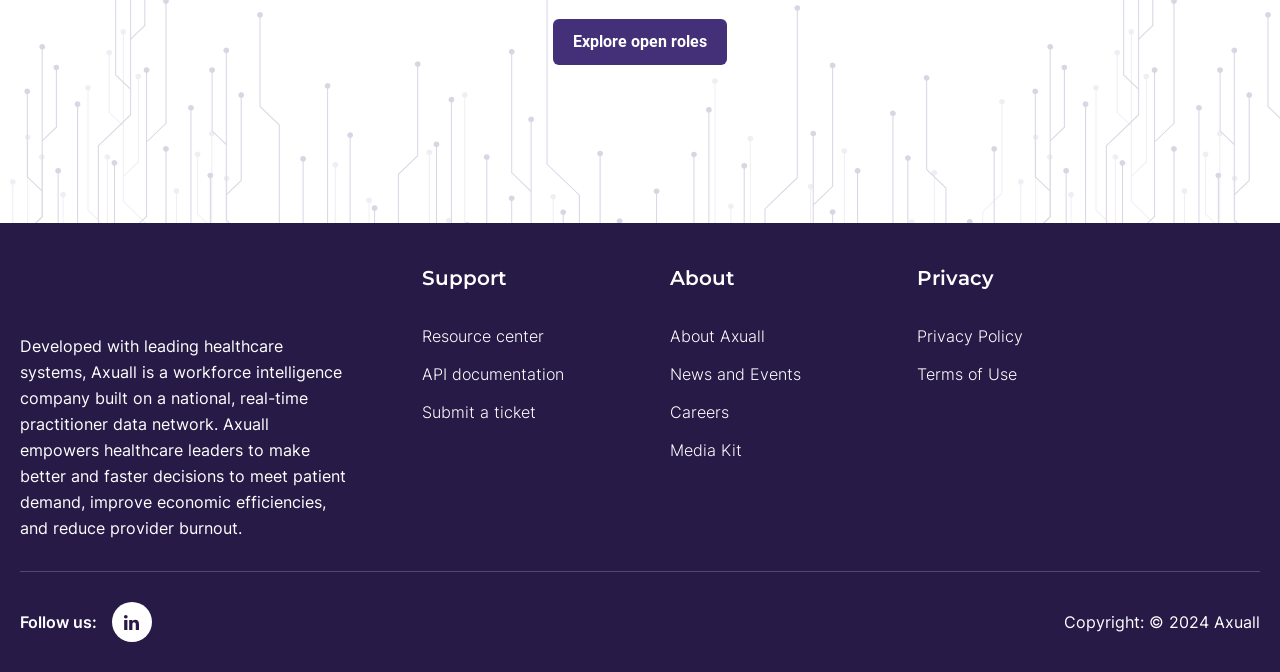Give the bounding box coordinates for the element described as: "News and Events".

[0.523, 0.537, 0.66, 0.576]